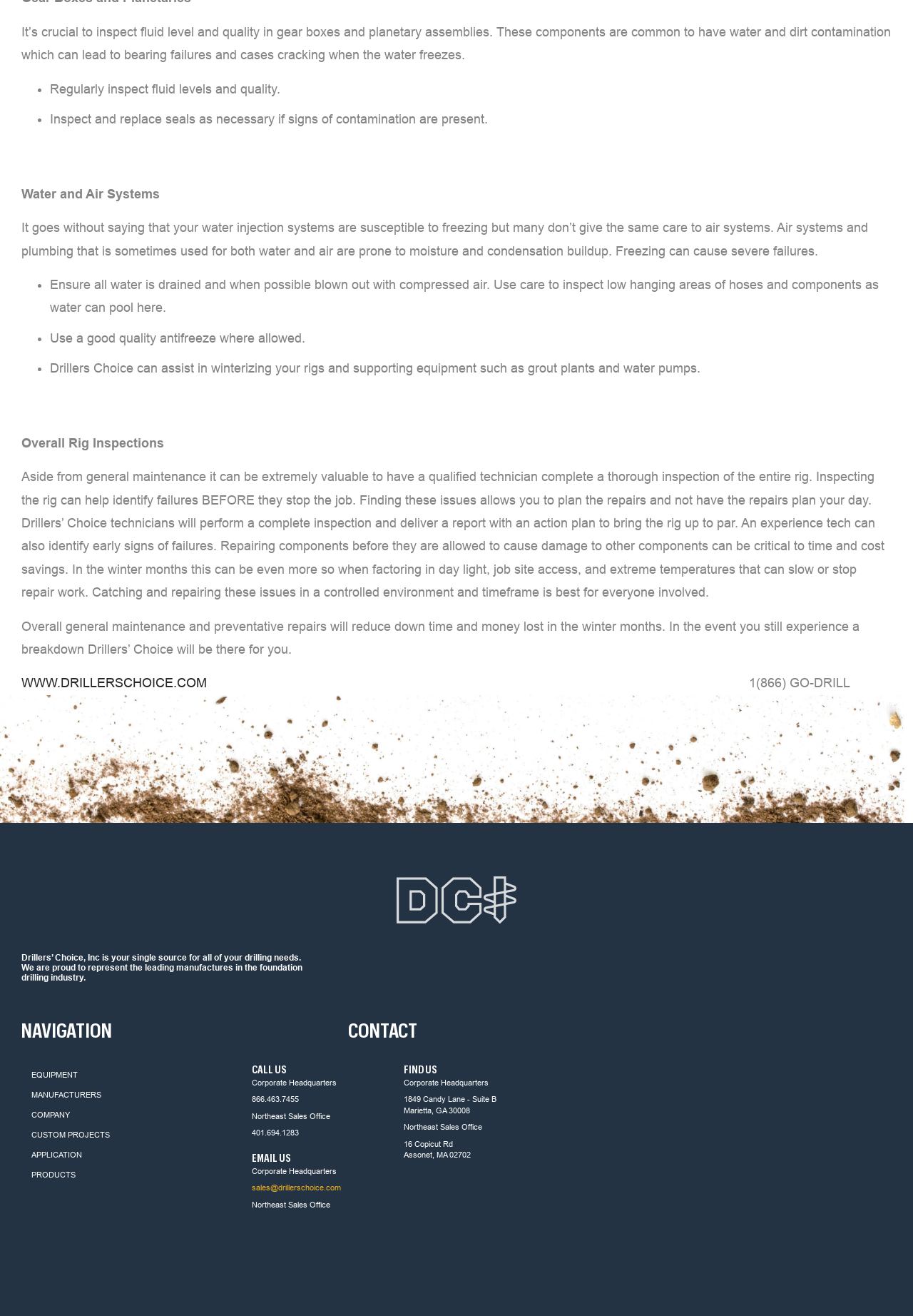Please determine the bounding box coordinates of the clickable area required to carry out the following instruction: "Click on the 'WWW.DRILLERSCHOICE.COM' link". The coordinates must be four float numbers between 0 and 1, represented as [left, top, right, bottom].

[0.023, 0.514, 0.227, 0.525]